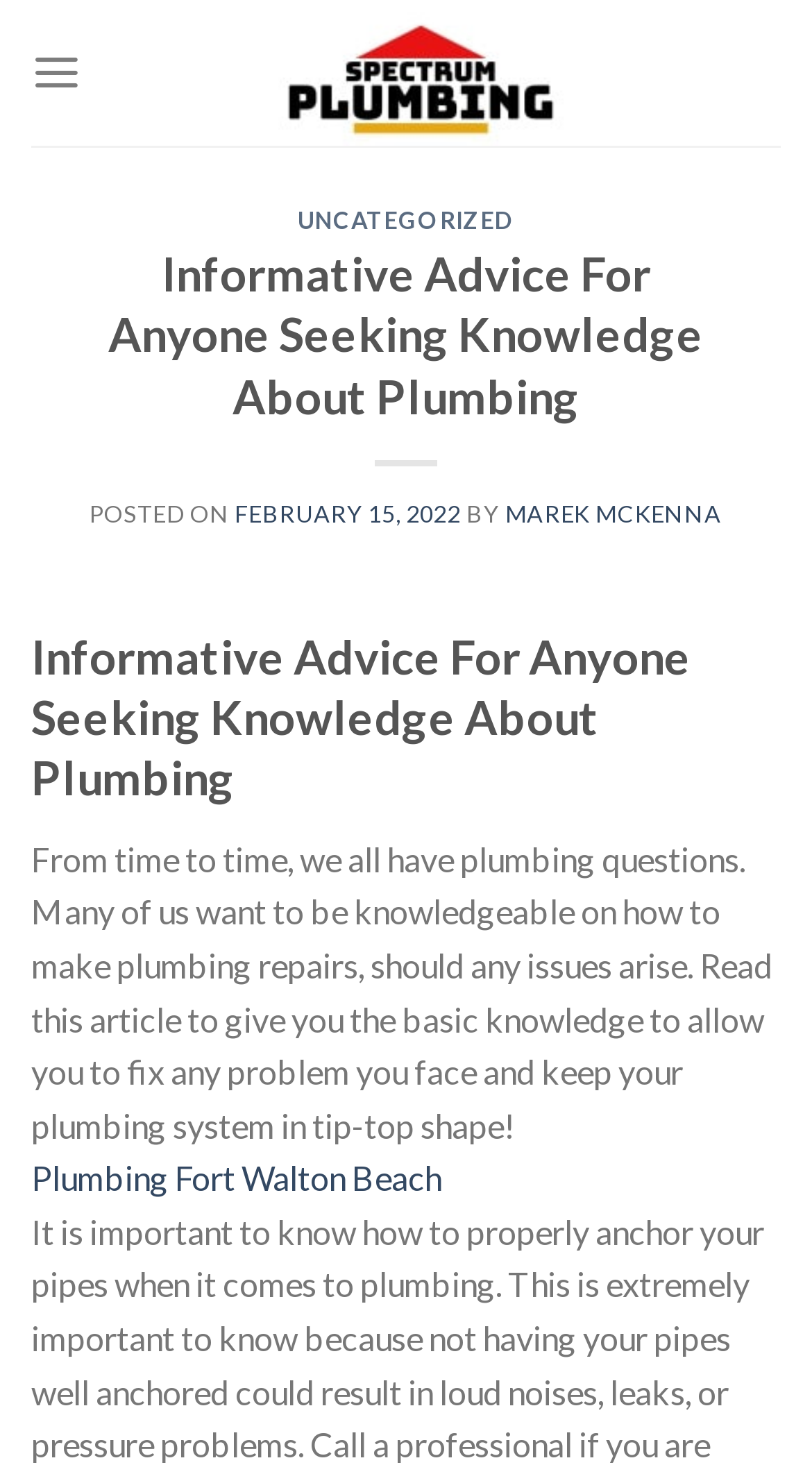Who is the author of the latest article?
Please provide a full and detailed response to the question.

The author of the latest article can be found in the article section, where it says 'BY MAREK MCKENNA'.